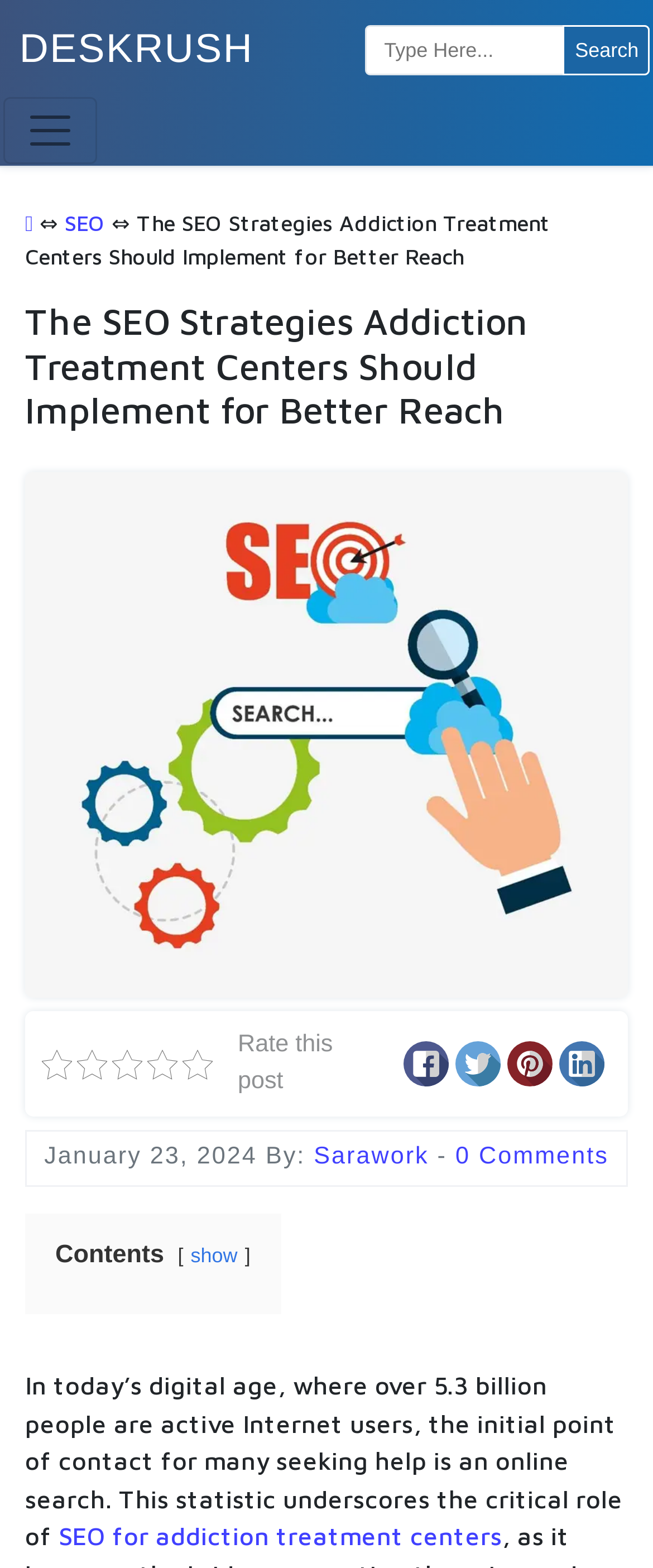Identify the bounding box coordinates of the specific part of the webpage to click to complete this instruction: "Read the related post on SEO for addiction treatment centers".

[0.09, 0.971, 0.769, 0.989]